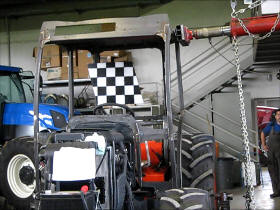Answer the question using only one word or a concise phrase: What is the purpose of the stairs in the background?

Leading to an upper level